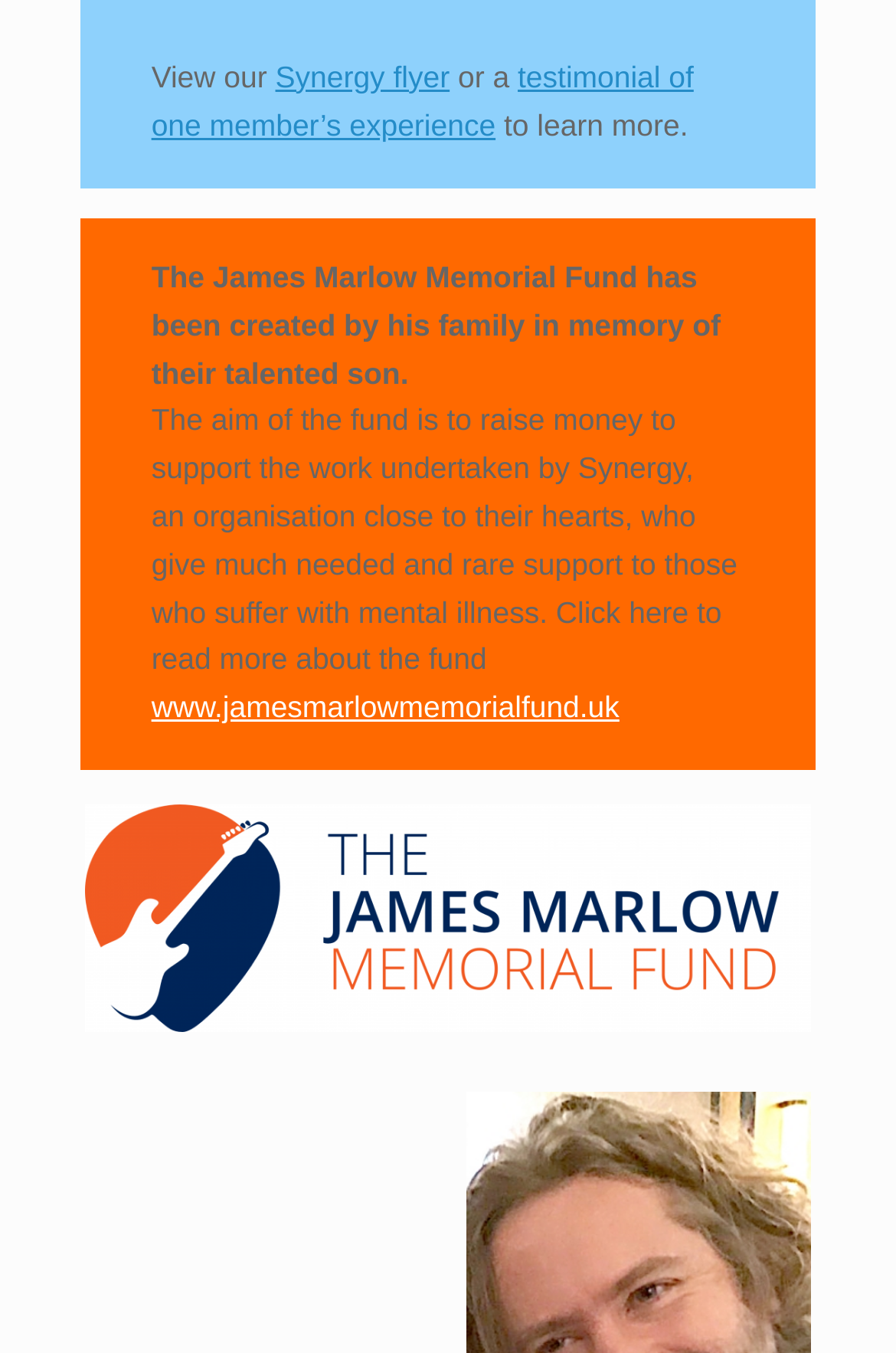What organisation does the James Marlow Memorial Fund support?
Look at the webpage screenshot and answer the question with a detailed explanation.

The organisation supported by the fund is mentioned in the text 'The aim of the fund is to raise money to support the work undertaken by Synergy, an organisation close to their hearts, who give much needed and rare support to those who suffer with mental illness.'